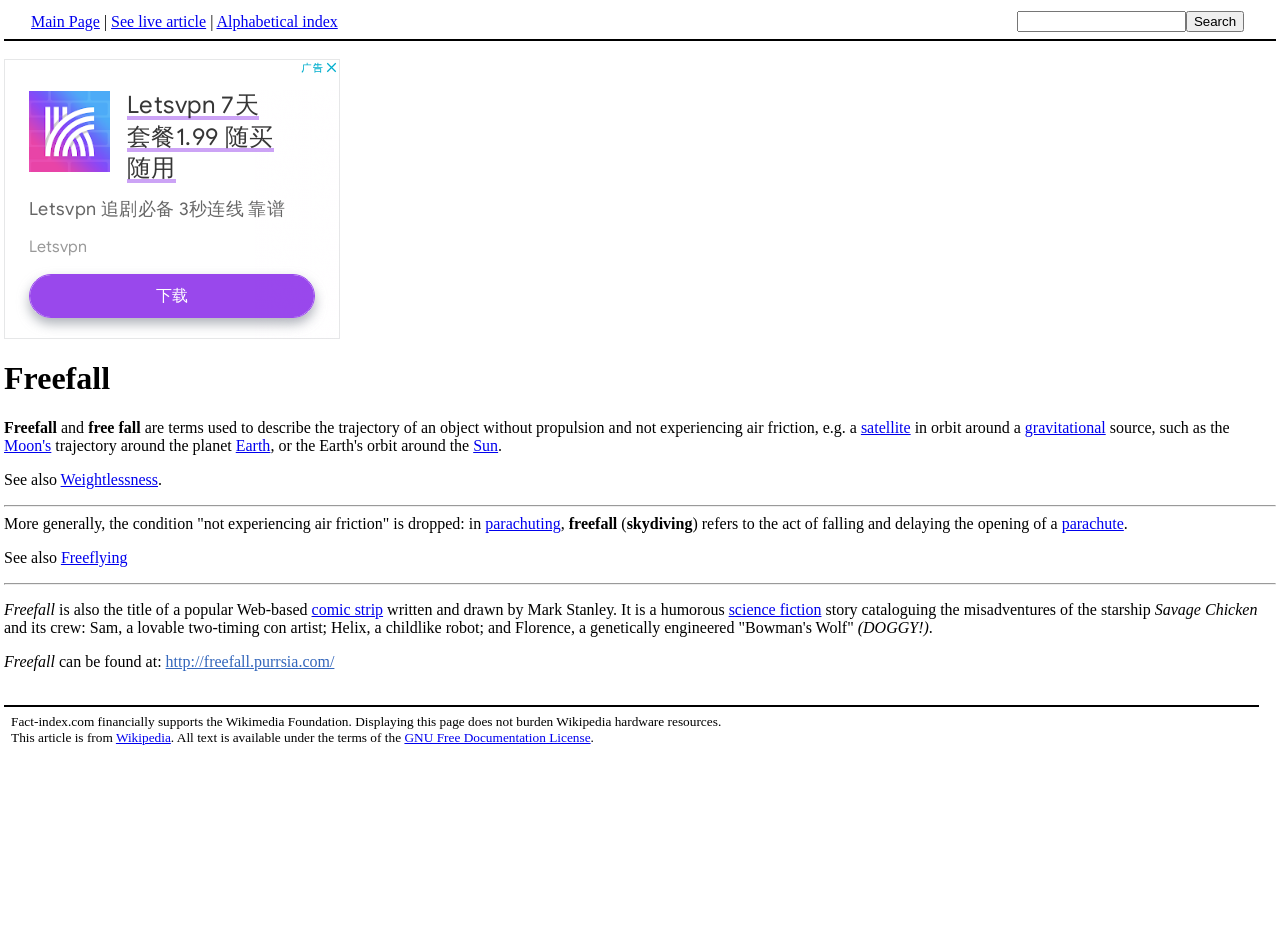Please identify the bounding box coordinates of the element I should click to complete this instruction: 'Check the comic strip'. The coordinates should be given as four float numbers between 0 and 1, like this: [left, top, right, bottom].

[0.243, 0.639, 0.299, 0.657]